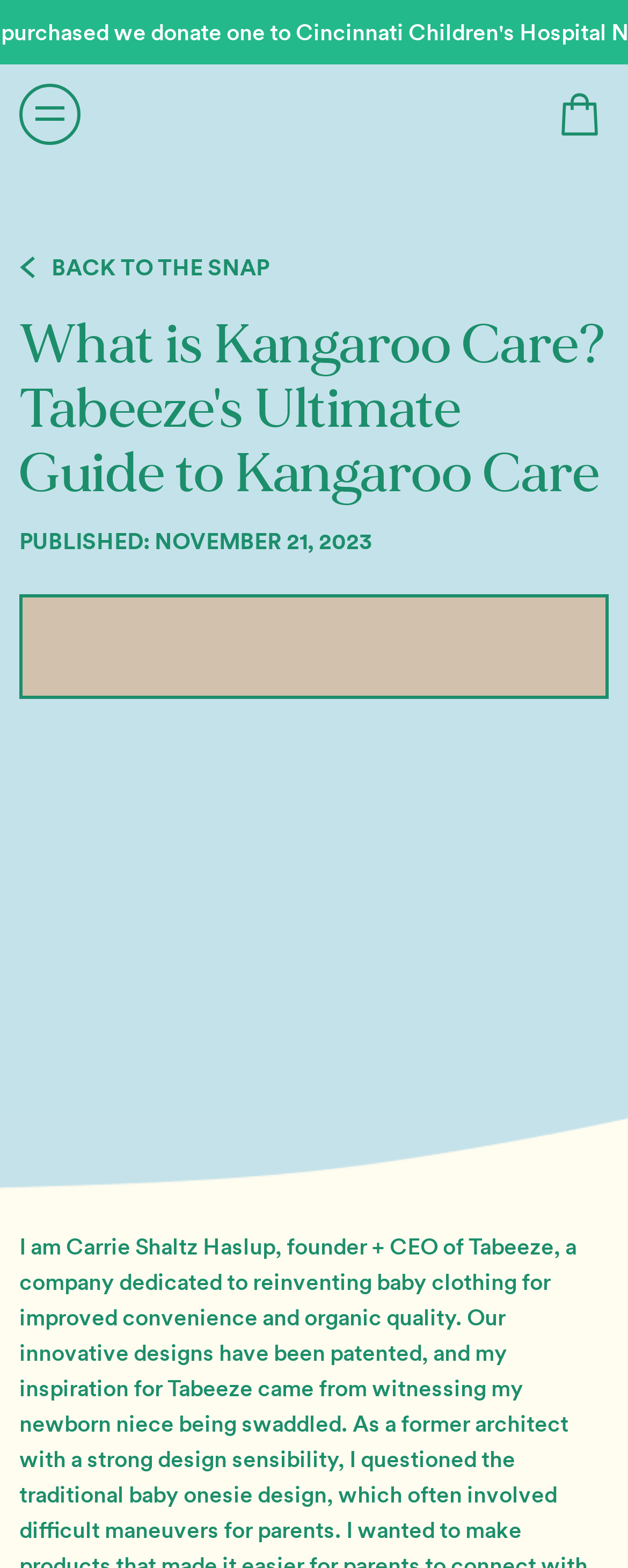Find the bounding box coordinates for the HTML element described in this sentence: "alt="Tabeeze"". Provide the coordinates as four float numbers between 0 and 1, in the format [left, top, right, bottom].

[0.25, 0.052, 0.75, 0.094]